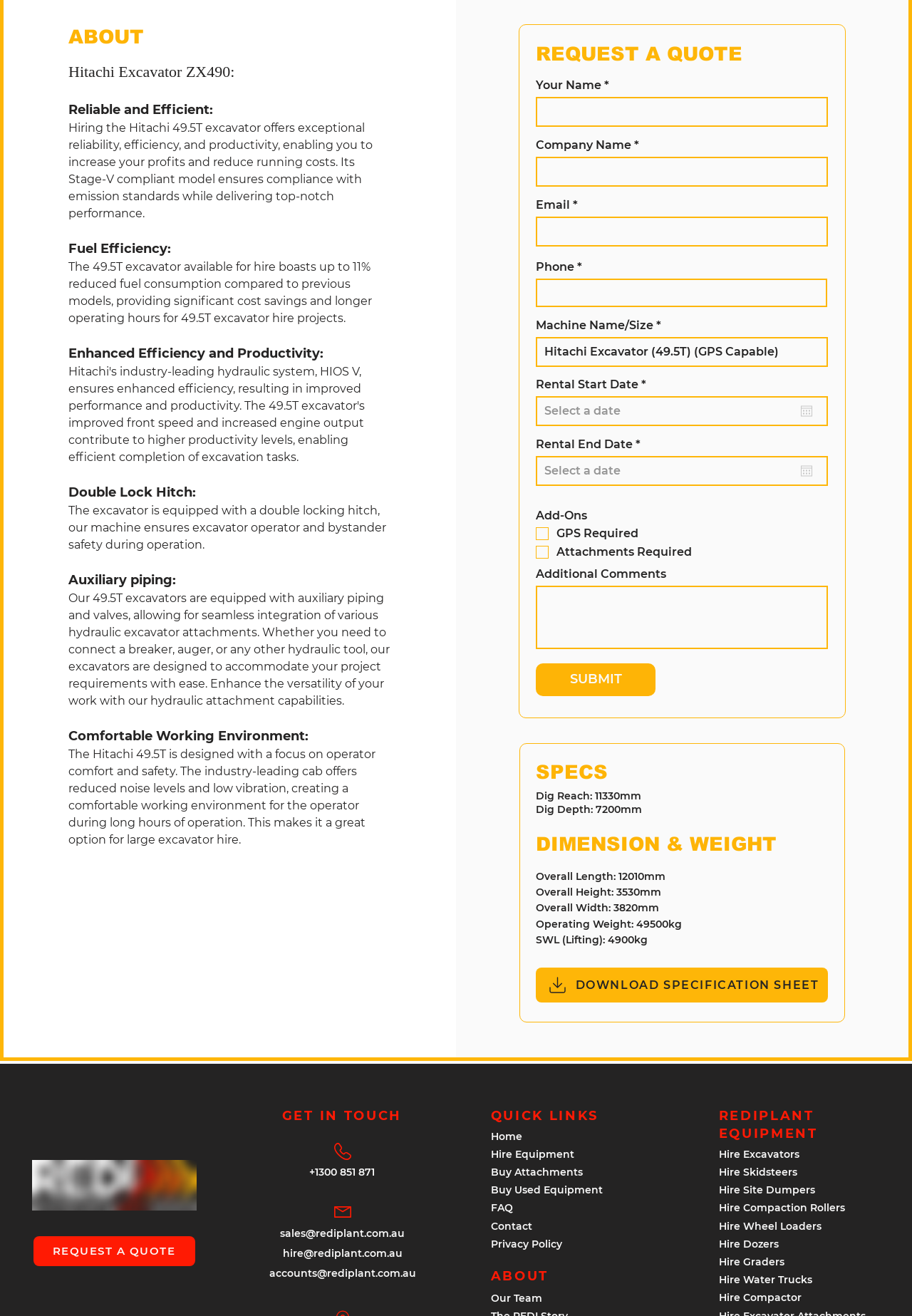Please indicate the bounding box coordinates for the clickable area to complete the following task: "Download specification sheet". The coordinates should be specified as four float numbers between 0 and 1, i.e., [left, top, right, bottom].

[0.588, 0.735, 0.908, 0.762]